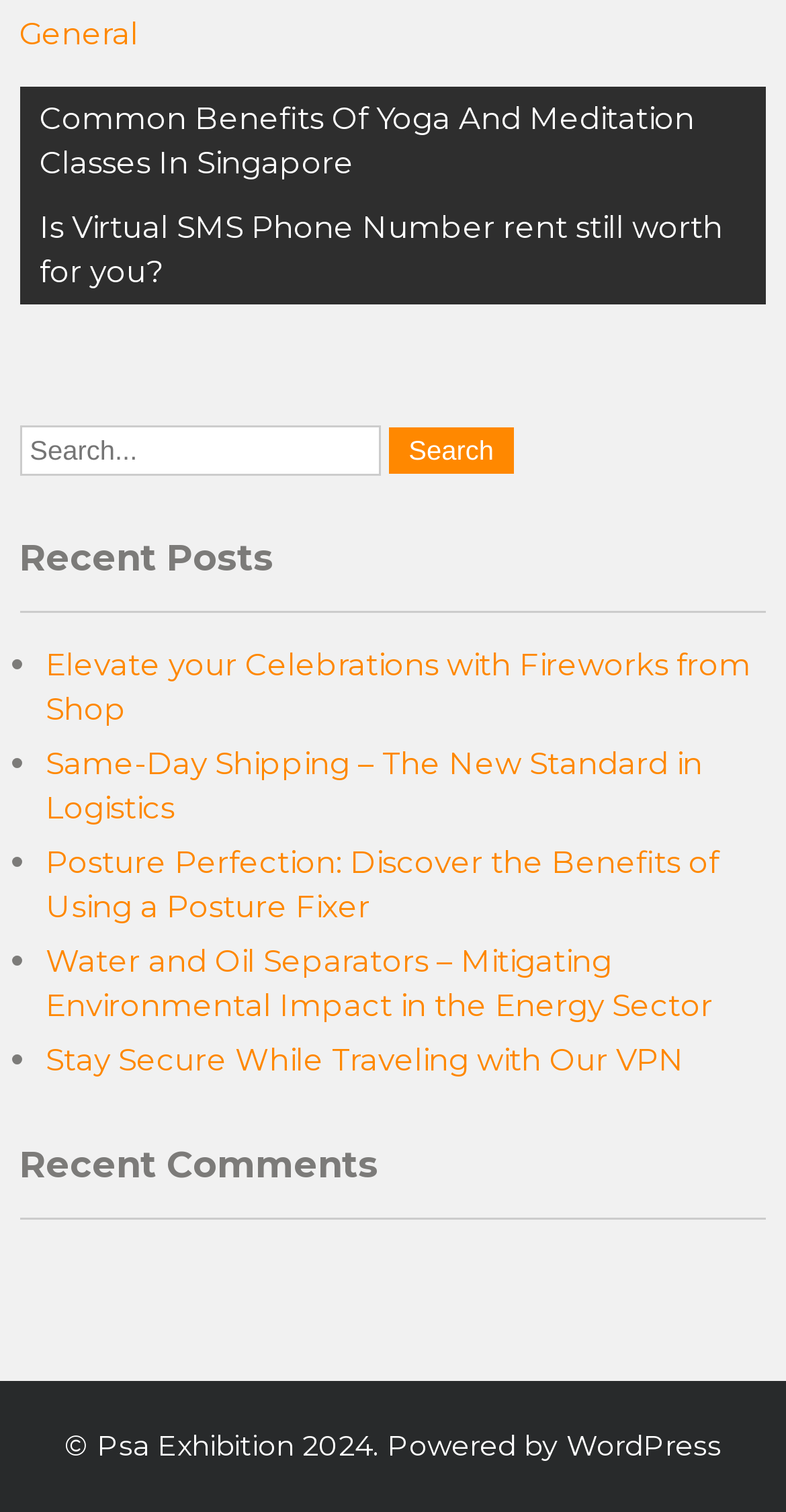What is the purpose of the search box?
Using the details from the image, give an elaborate explanation to answer the question.

The search box is located in the middle section of the webpage, accompanied by a 'Search' button. Its purpose is to allow users to search for specific content within the website.